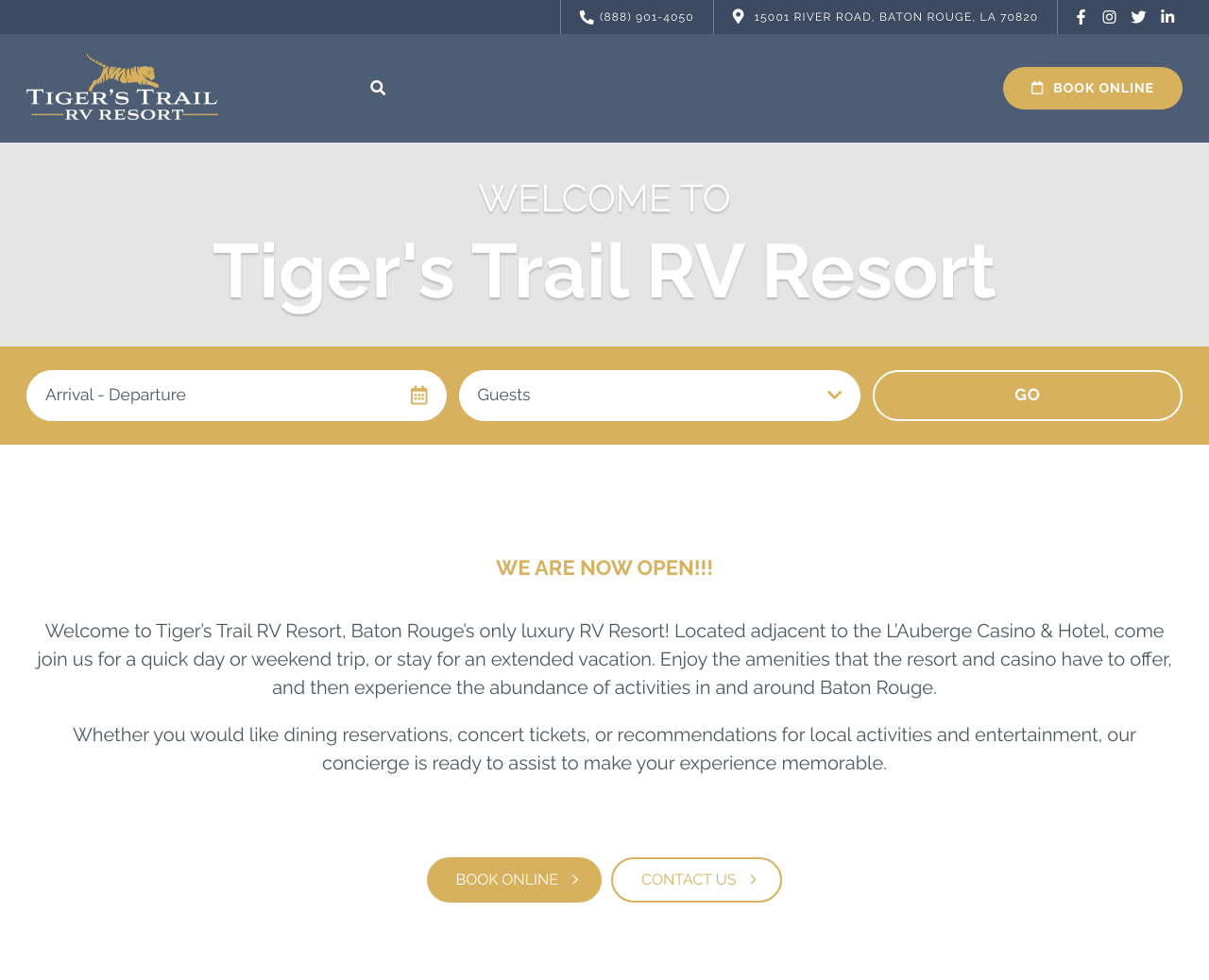Explain in detail what you observe on this webpage.

The webpage is the homepage of Tiger's Trail RV Resort. At the top, there are five social media links to Facebook, Instagram, Twitter, and Linkedin, aligned horizontally and taking up almost the entire width of the page. Below these links, there is a prominent link to the resort's website, accompanied by a logo image.

On the left side of the page, there is a search bar with a prompt to "Use keywords to search this website". Next to it, there is a large call-to-action button to "BOOK ONLINE". 

The main content of the page is divided into two sections. The first section has a heading that reads "Tiger's Trail RV Resort" and features a large background image that takes up most of the page's width. Below the heading, there is a welcome message that reads "WELCOME TO" and a brief introduction to the resort.

The second section is a block of text that provides more information about the resort, its location, and its amenities. It also mentions the concierge service available to guests. Below this text, there are two buttons to "BOOK ONLINE" and "CONTACT US", both accompanied by an arrow icon.

At the top-right corner of the page, there is a phone number link and a link to the resort's Facebook page.